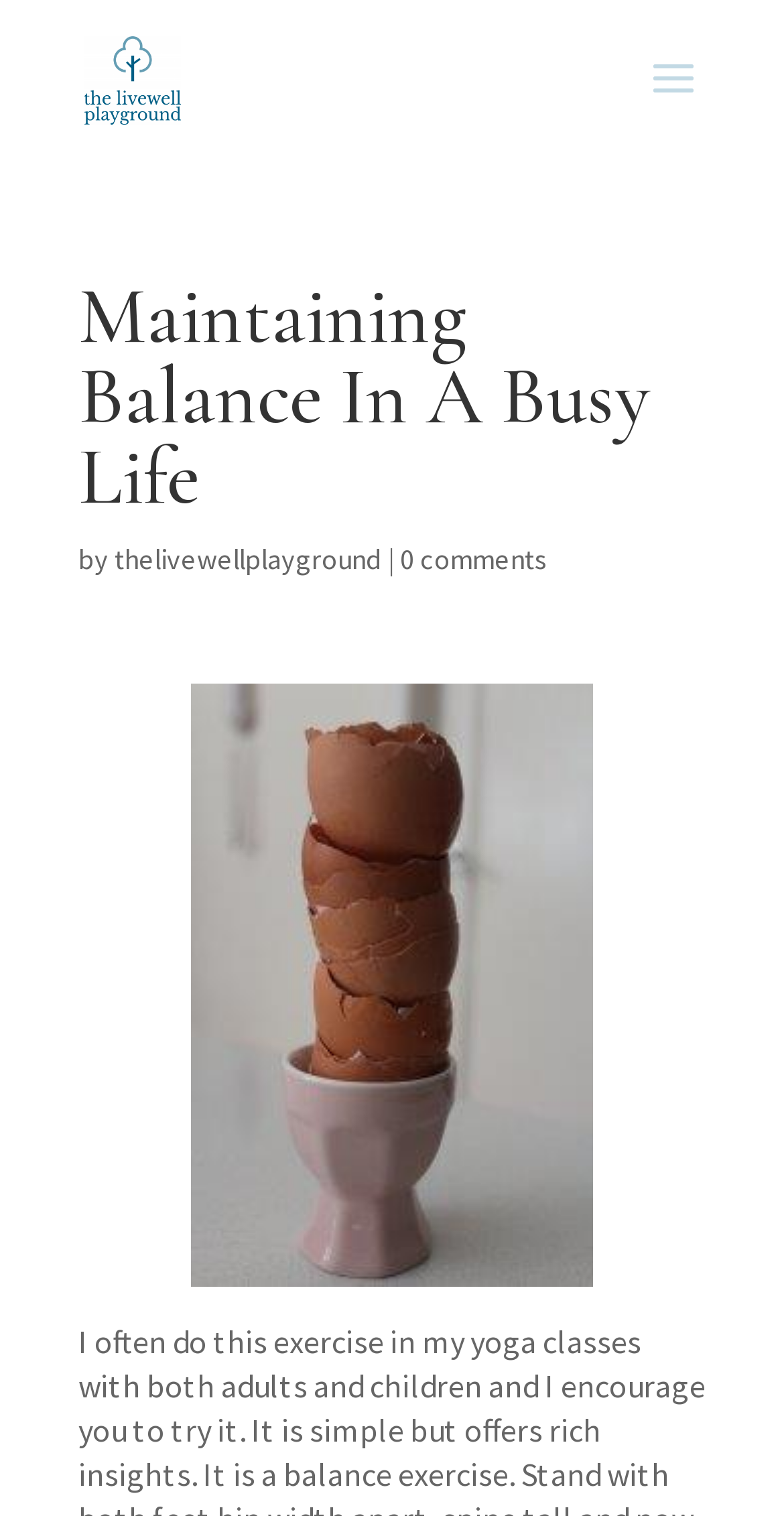Generate a comprehensive description of the webpage content.

The webpage is titled "Maintaining Balance In A Busy Life - The Livewell Playground" and appears to be a blog post or article. At the top left, there is a link to "The Livewell Playground" accompanied by an image with the same name. Below this, there is a search bar that spans across the top of the page.

The main content of the page is headed by a title "Maintaining Balance In A Busy Life" which is centered near the top of the page. Below the title, there is a byline that reads "by thelivewellplayground" with a vertical line separating the two parts. To the right of the byline, there is a link to "0 comments".

The main article begins below the title and byline, and it appears to be a personal reflection or exercise related to maintaining balance in a busy life. The article is accompanied by an image of "eggshells" which is placed to the right of the text, taking up about half of the page's width. The image is likely related to the content of the article, possibly serving as a metaphor or illustration of the concept of balance.